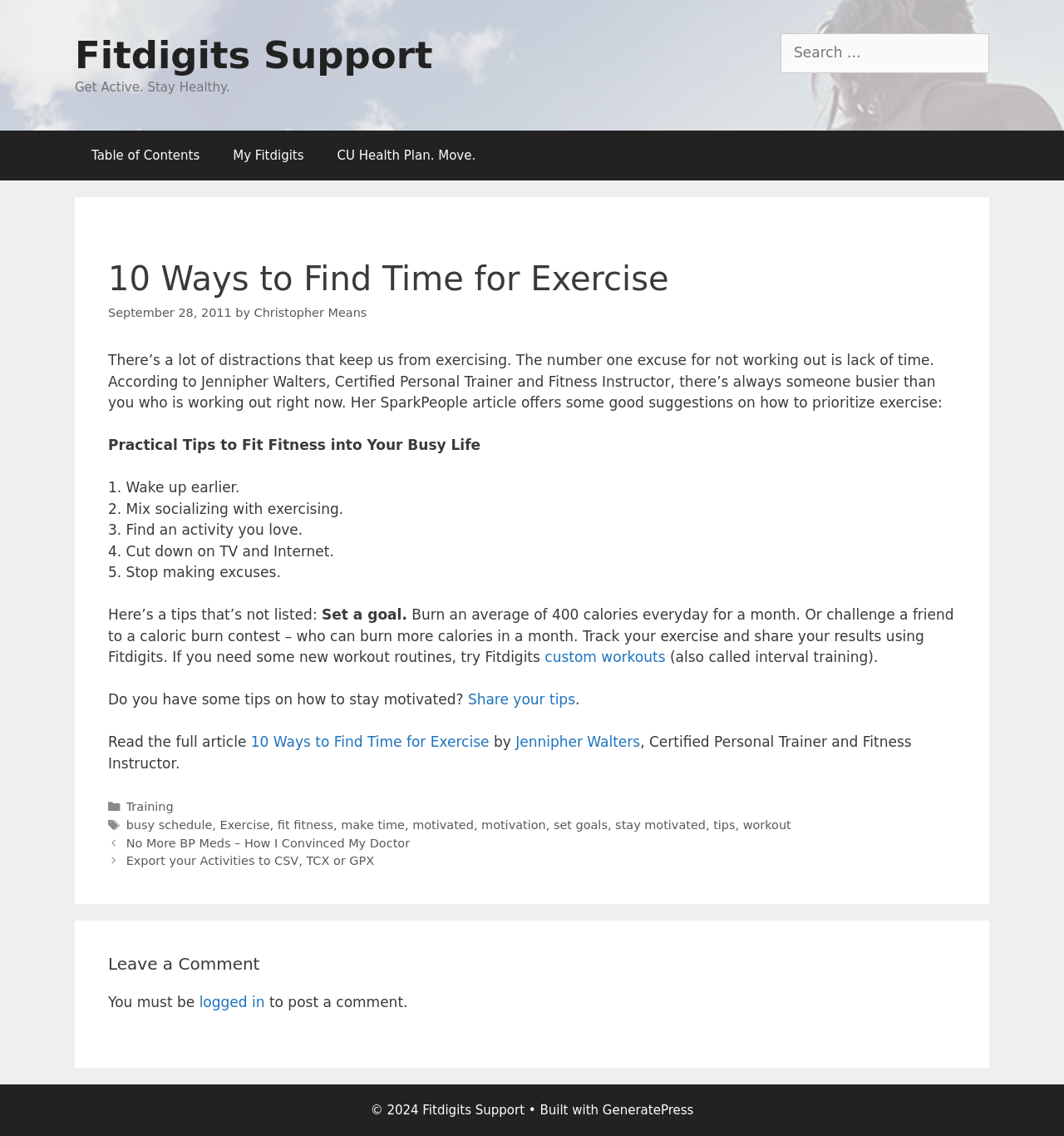Identify the bounding box coordinates of the clickable section necessary to follow the following instruction: "Search for something". The coordinates should be presented as four float numbers from 0 to 1, i.e., [left, top, right, bottom].

[0.734, 0.029, 0.93, 0.064]